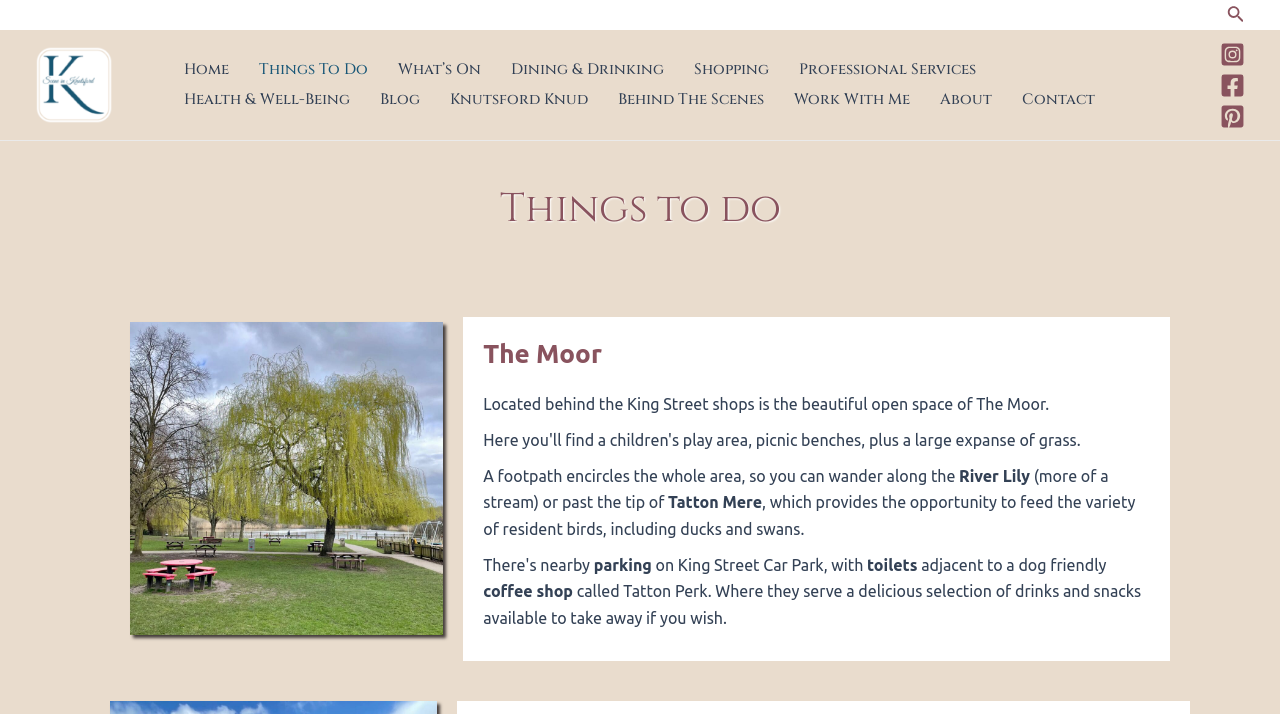Locate the bounding box coordinates of the clickable part needed for the task: "View things to do".

[0.191, 0.077, 0.299, 0.119]